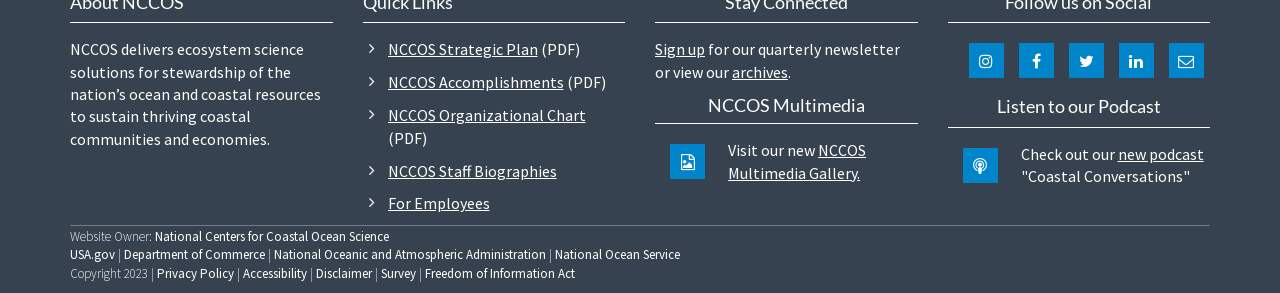What is NCCOS?
Please provide a single word or phrase as your answer based on the screenshot.

National Centers for Coastal Ocean Science